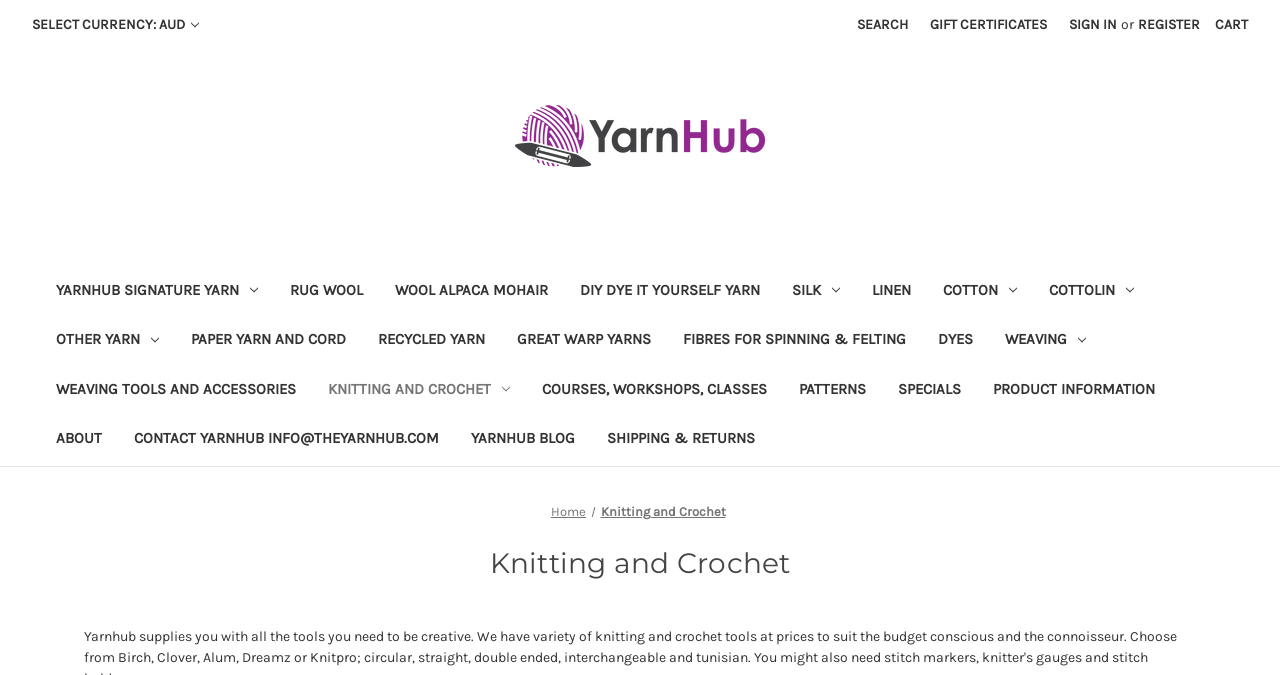Give a one-word or short phrase answer to this question: 
How can users contact the website?

Through email